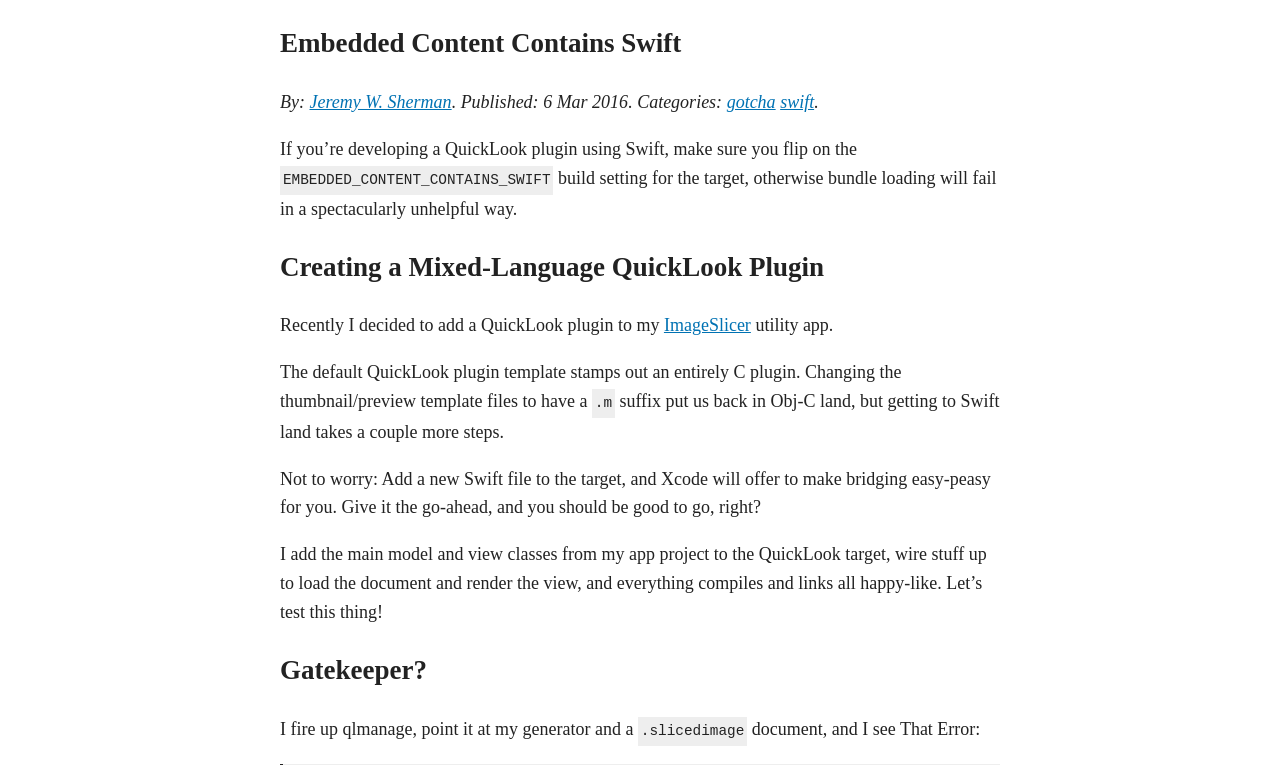Your task is to find and give the main heading text of the webpage.

Embedded Content Contains Swift